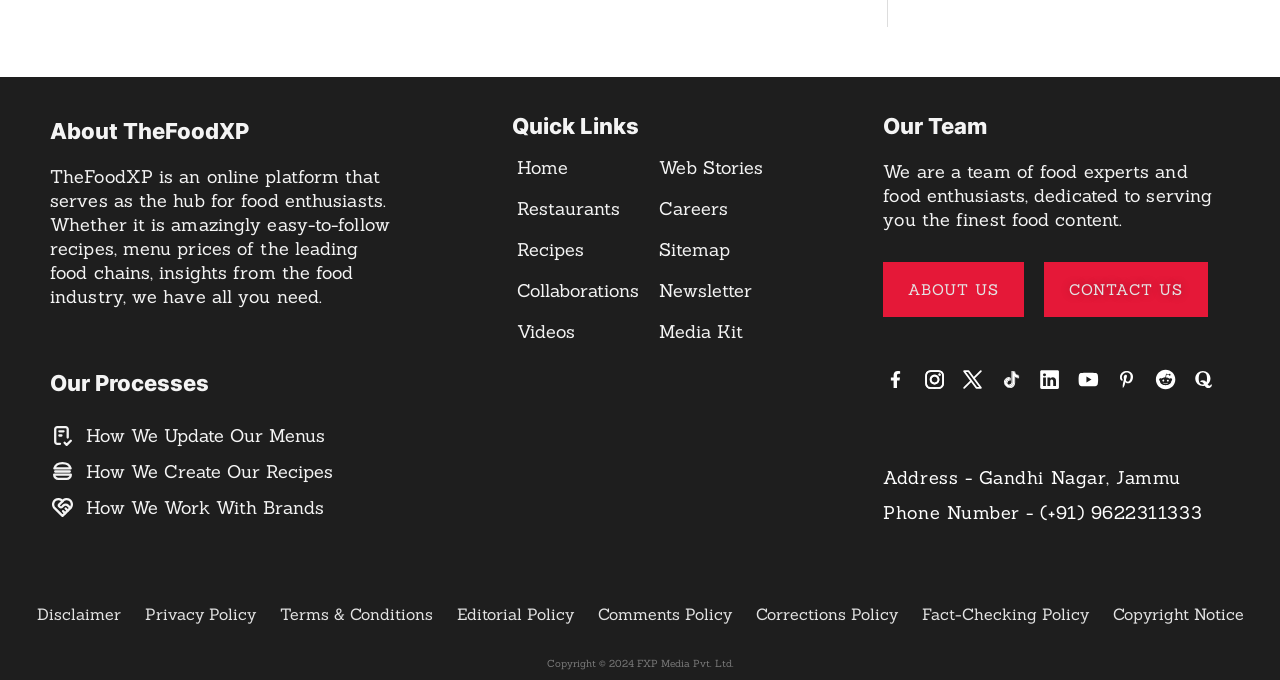Specify the bounding box coordinates of the element's area that should be clicked to execute the given instruction: "Visit TheFoodXP's home page". The coordinates should be four float numbers between 0 and 1, i.e., [left, top, right, bottom].

[0.404, 0.221, 0.499, 0.274]